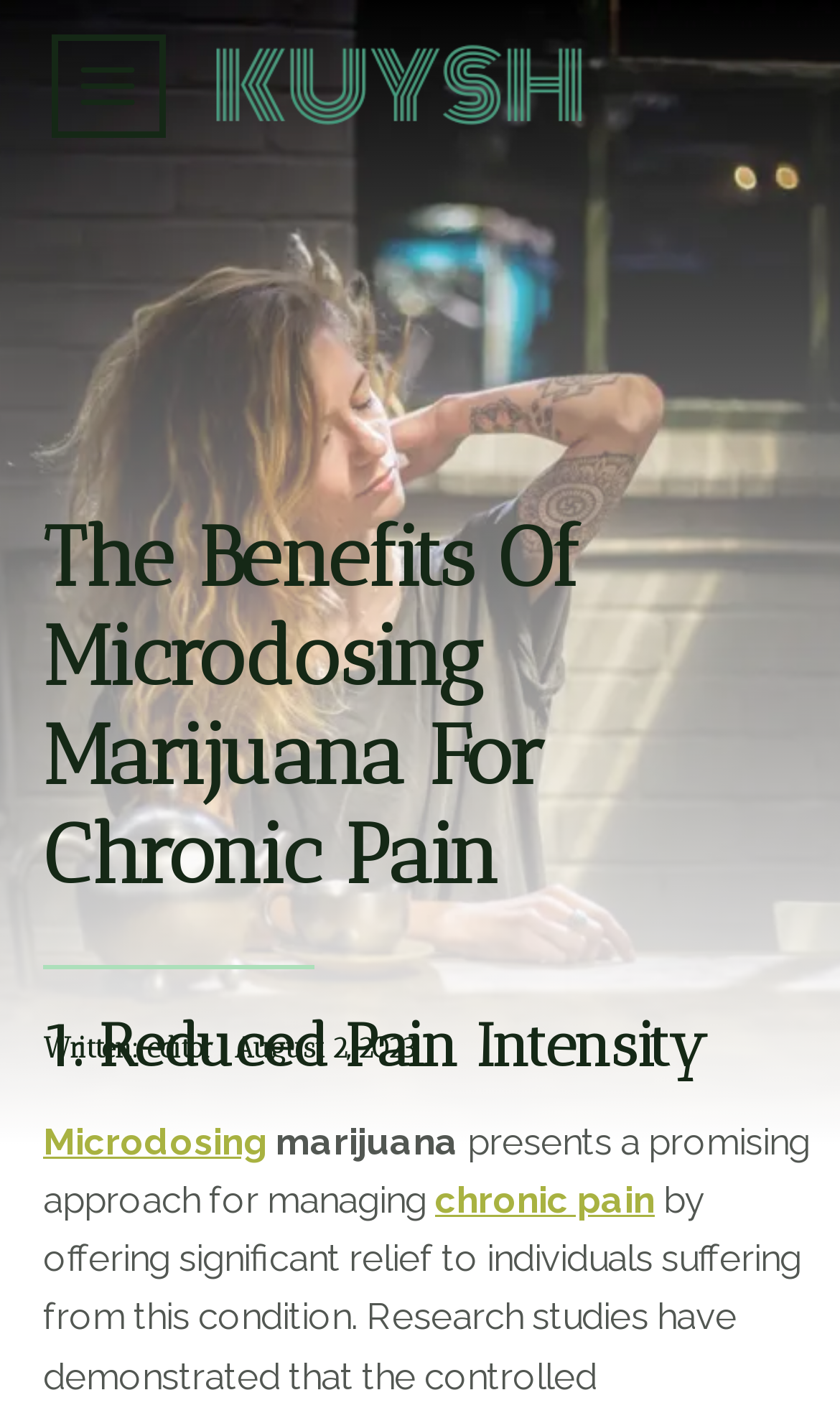Find the bounding box coordinates for the element described here: "Toggle Menu".

[0.062, 0.025, 0.197, 0.097]